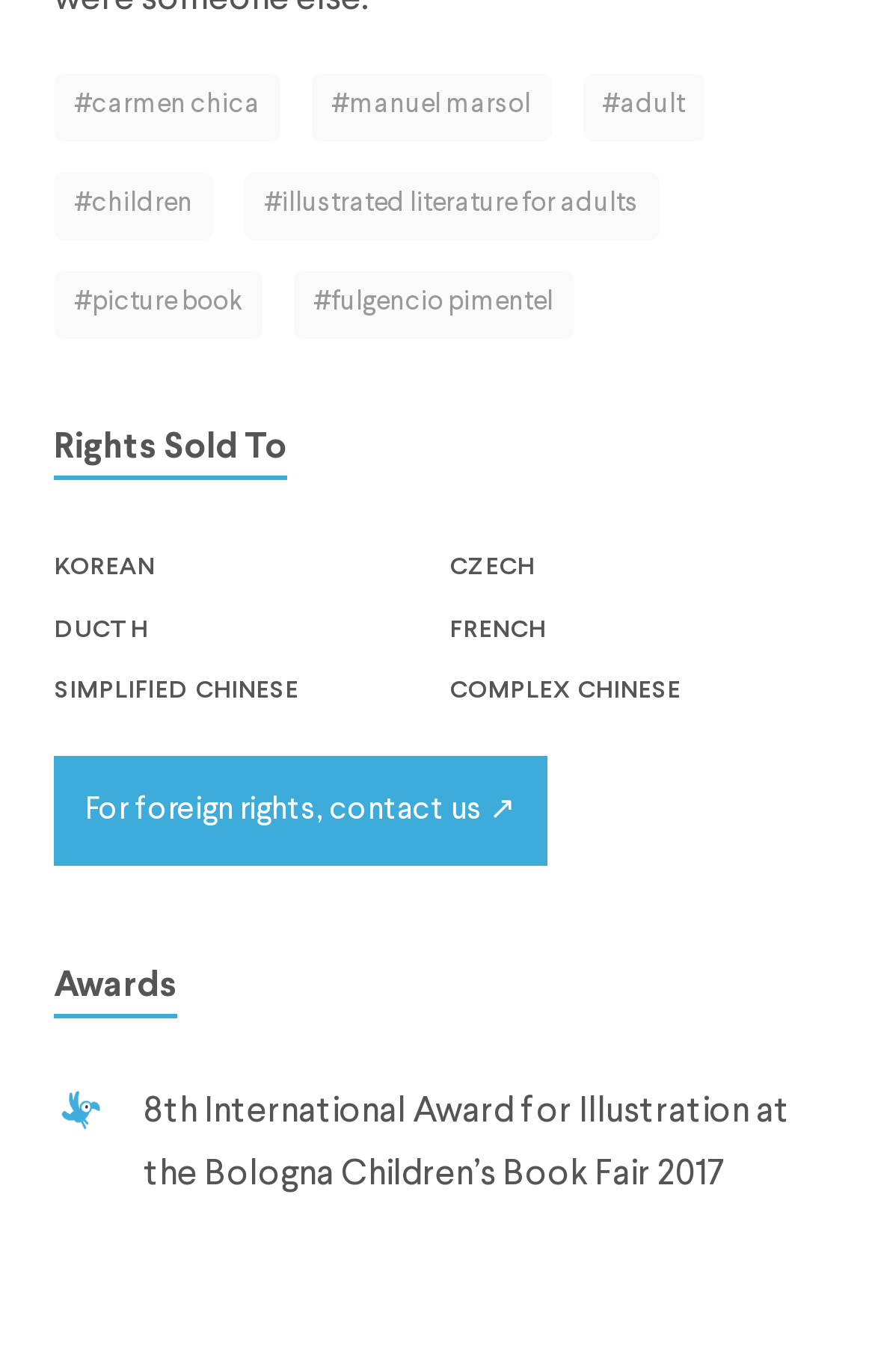Using the provided element description, identify the bounding box coordinates as (top-left x, top-left y, bottom-right x, bottom-right y). Ensure all values are between 0 and 1. Description: National Hurricane Center

None